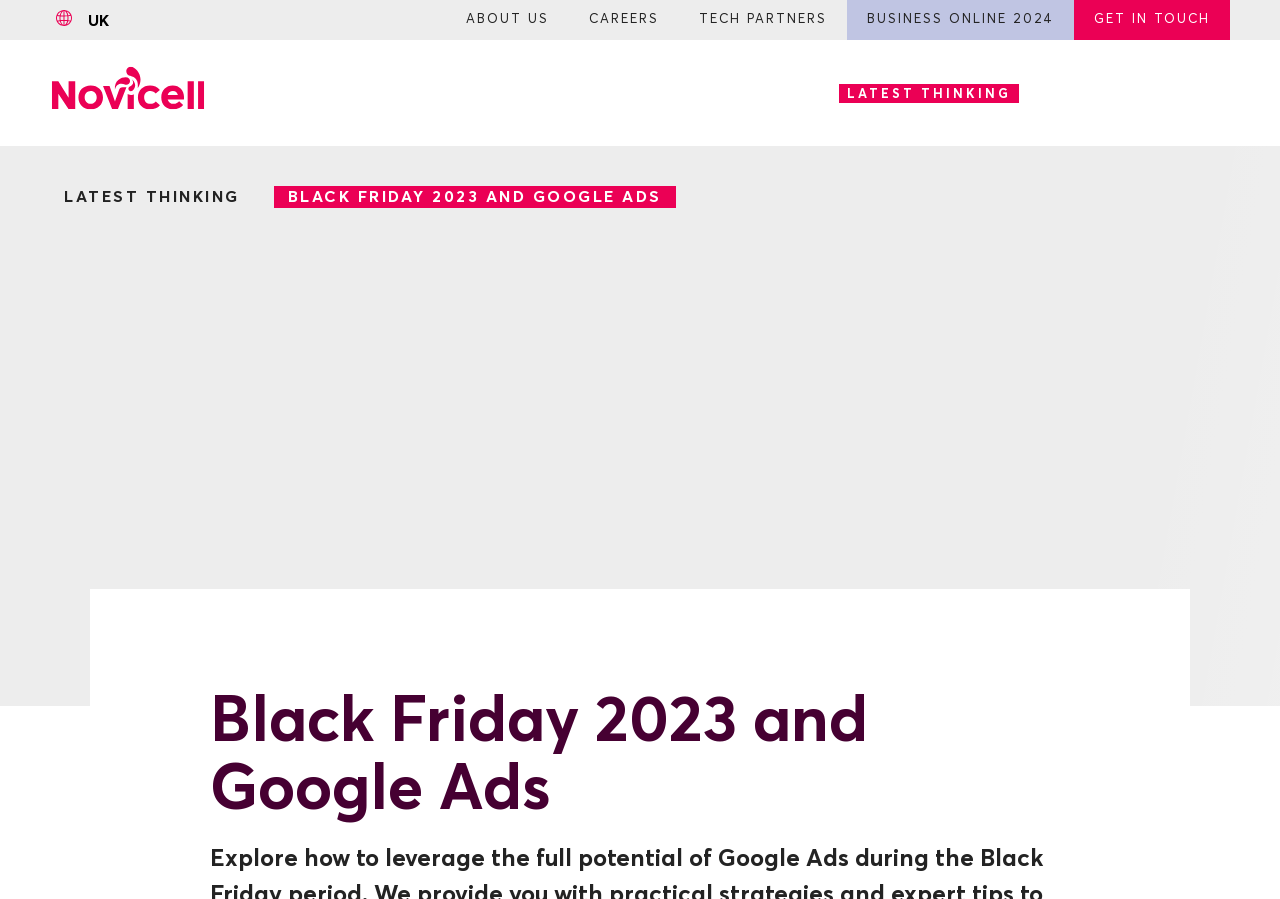Identify the bounding box coordinates necessary to click and complete the given instruction: "View SERVICES".

[0.287, 0.09, 0.381, 0.117]